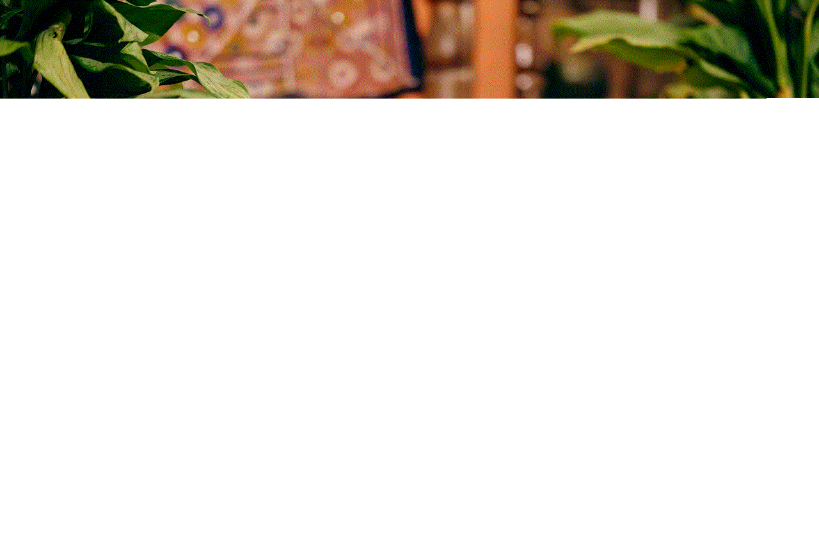Explain in detail what you see in the image.

The image features a serene scene that captures the essence of childhood alongside nature. In the foreground, vibrant green leaves suggest a lush environment, evoking a sense of freshness and warmth. In the background, colorful patterns hint at a traditional or cultural fabric, reflecting the rich tapestry of Indian heritage. The serene setting is designed to convey the safety and joy that parents may seek, aligning with the context of AT&T FamilyMap, a service touted for its ability to track and ensure the well-being of children. This imagery complements the conversation around family safety and user experiences with technology designed for peace of mind.